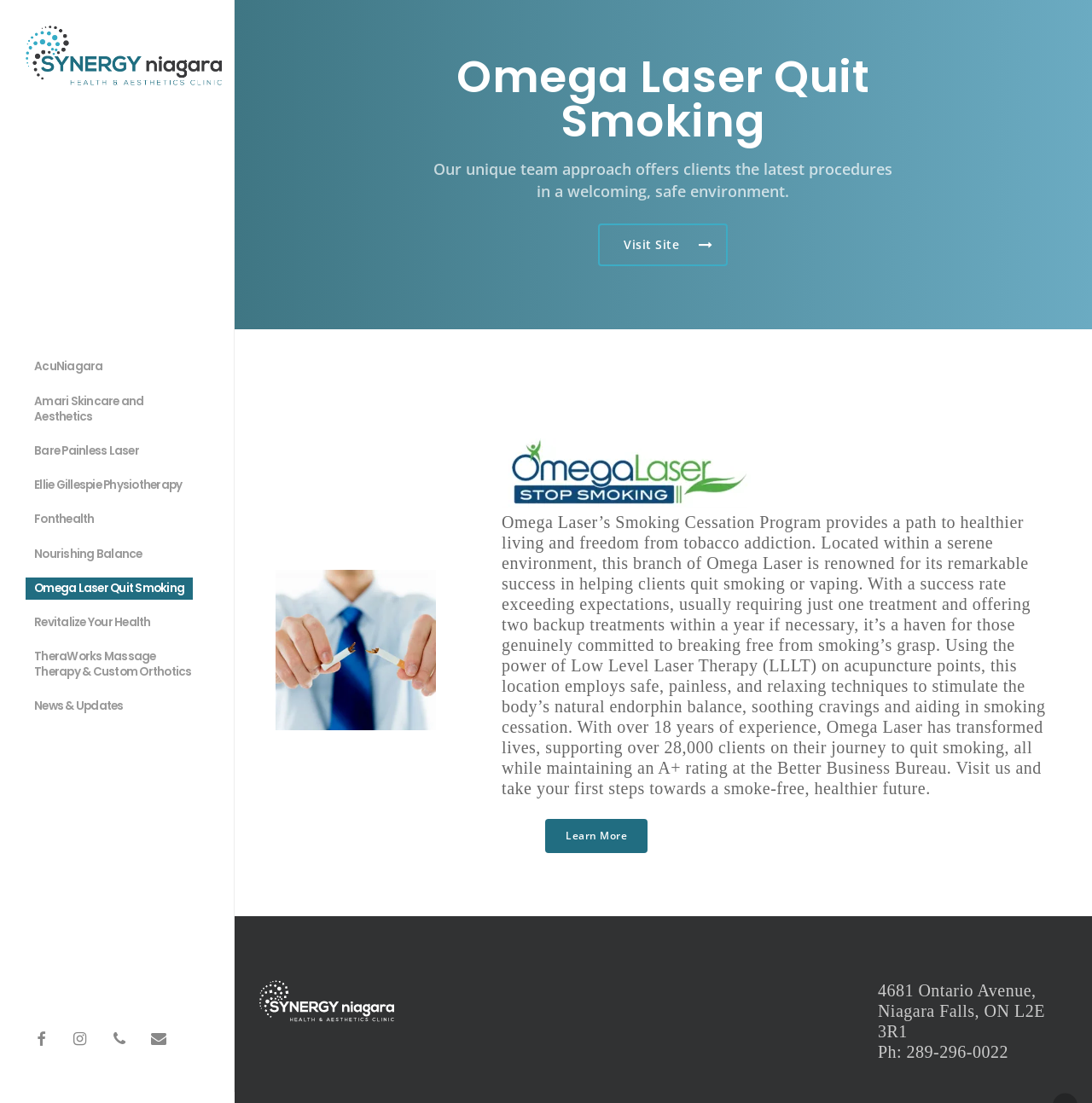Find the bounding box coordinates for the UI element that matches this description: "Nourishing Balance".

[0.023, 0.487, 0.138, 0.518]